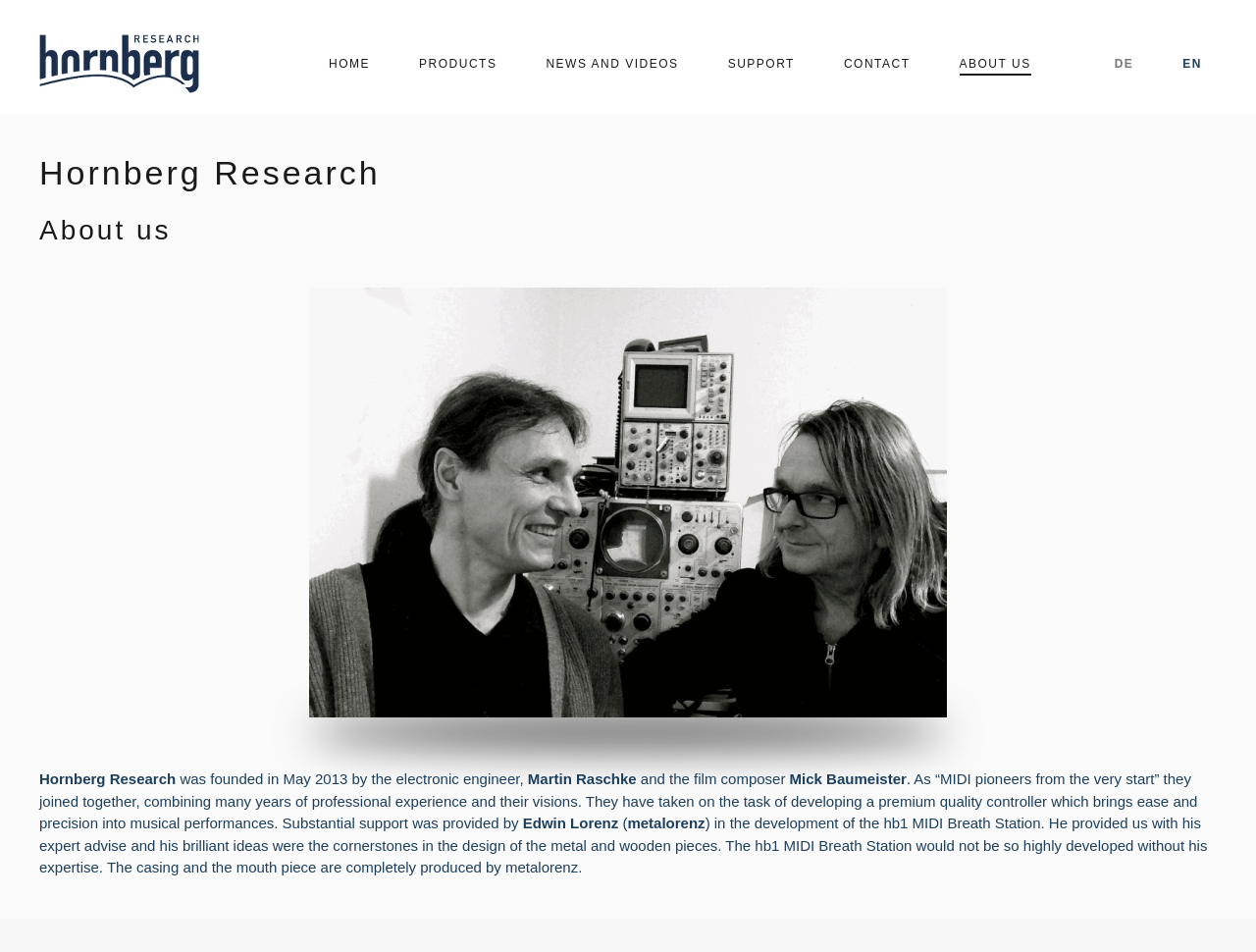Given the content of the image, can you provide a detailed answer to the question?
What is the name of the company?

The name of the company can be found in the heading element 'Hornberg Research' which is located at the top of the webpage, indicating that it is the company's website.